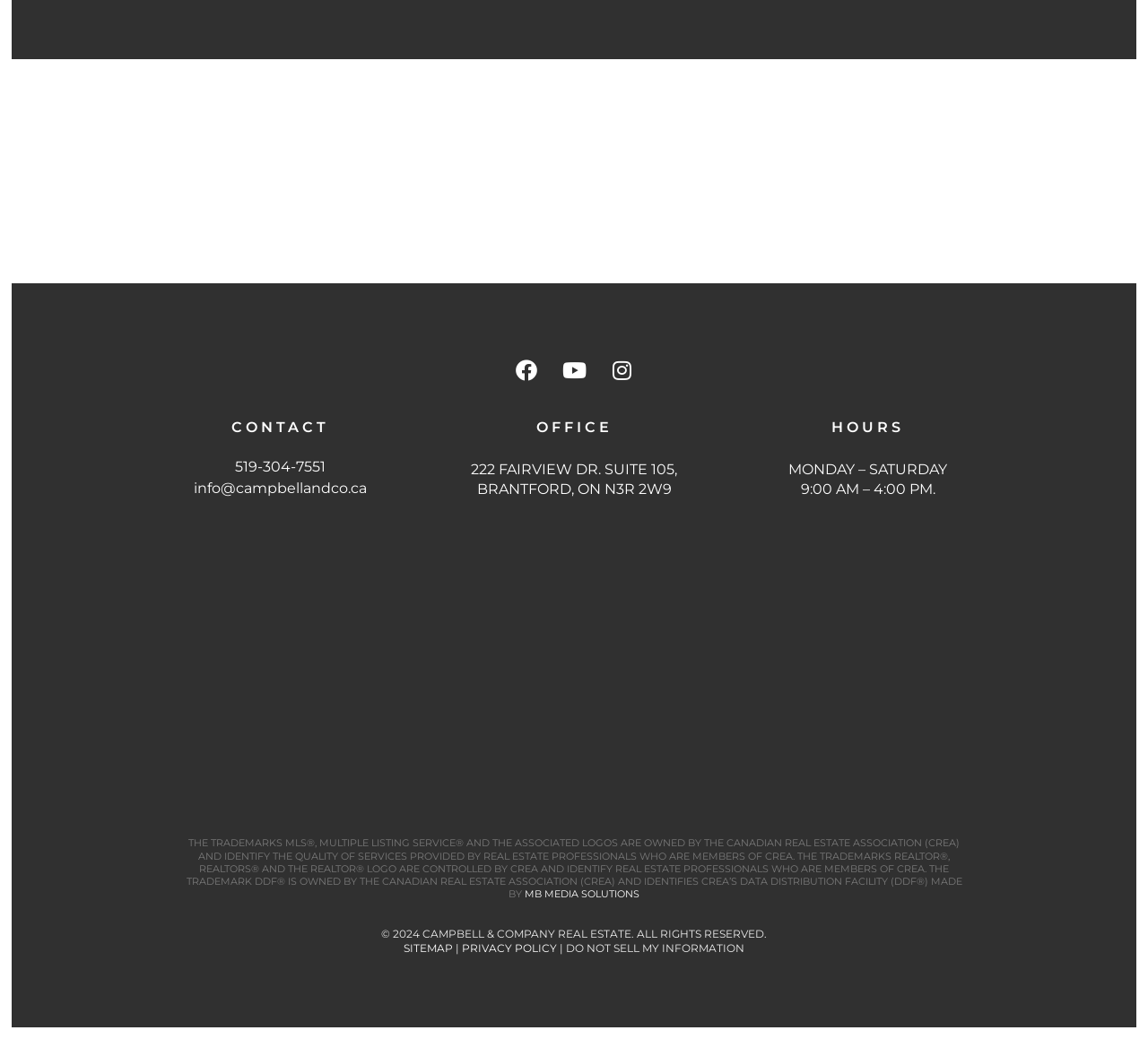Refer to the screenshot and answer the following question in detail:
What social media platforms does the company have a presence on?

The social media links can be found at the top of the webpage, and they include Facebook, Youtube, and Instagram.